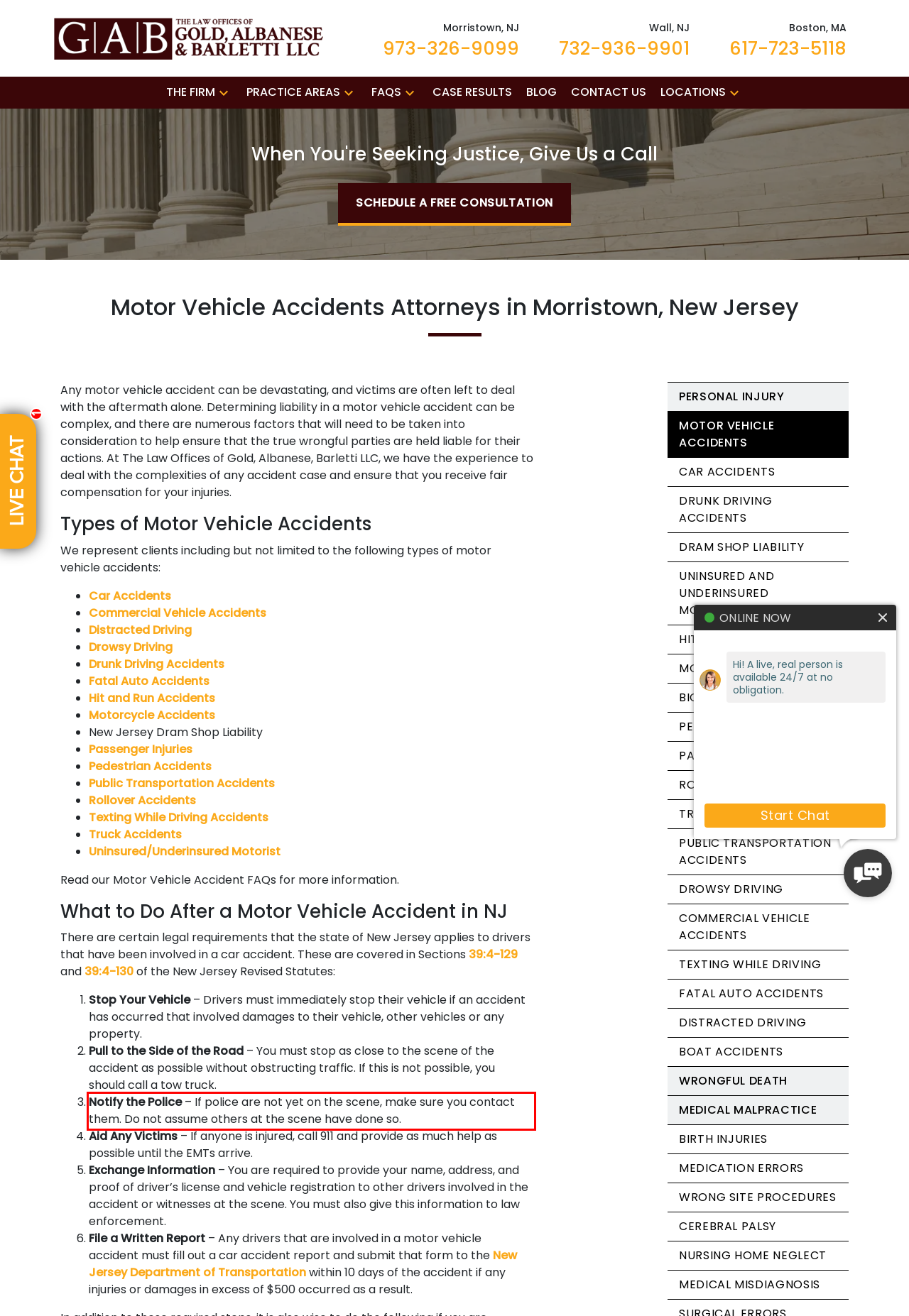Examine the webpage screenshot and use OCR to recognize and output the text within the red bounding box.

Notify the Police – If police are not yet on the scene, make sure you contact them. Do not assume others at the scene have done so.